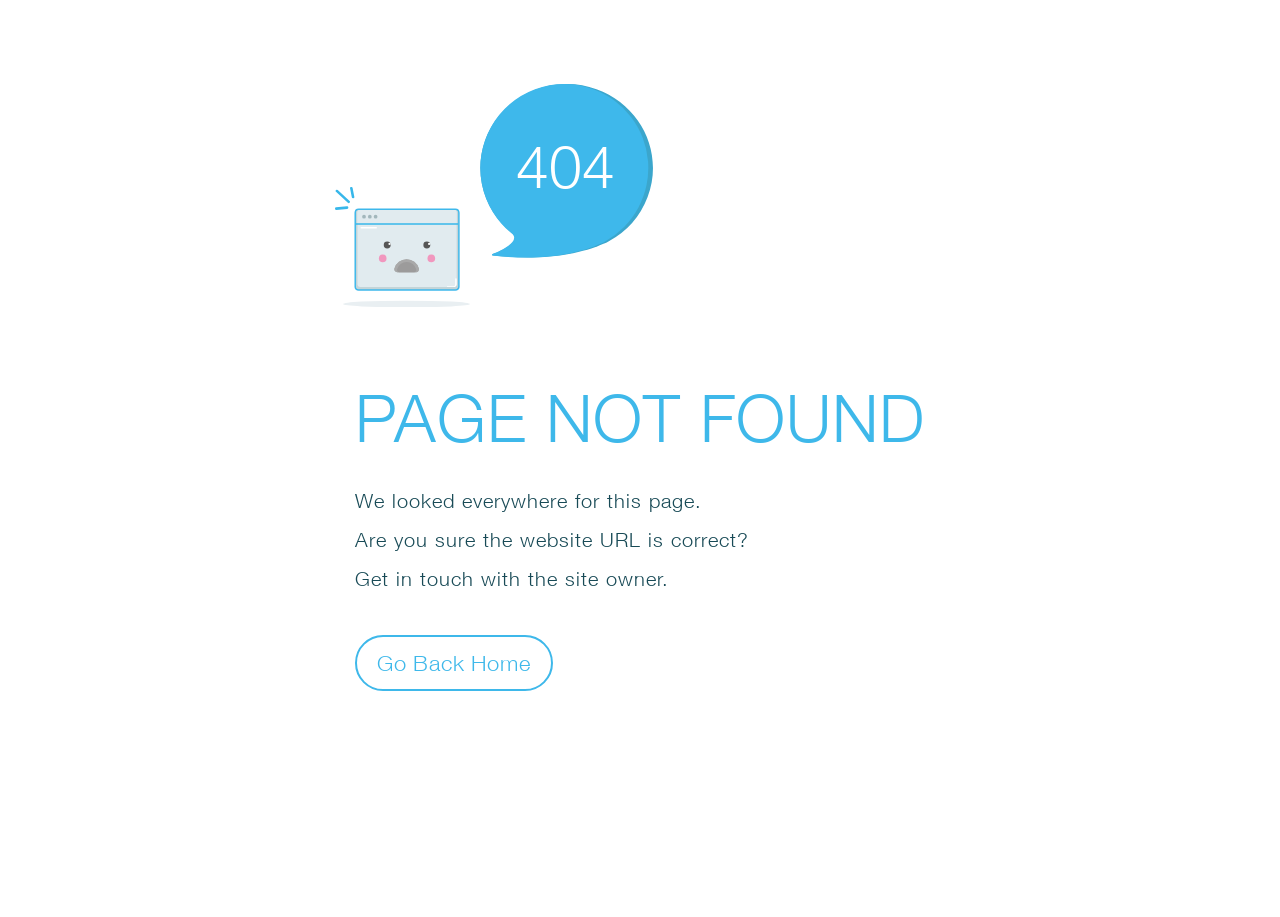What is the error code displayed?
Answer the question with just one word or phrase using the image.

404